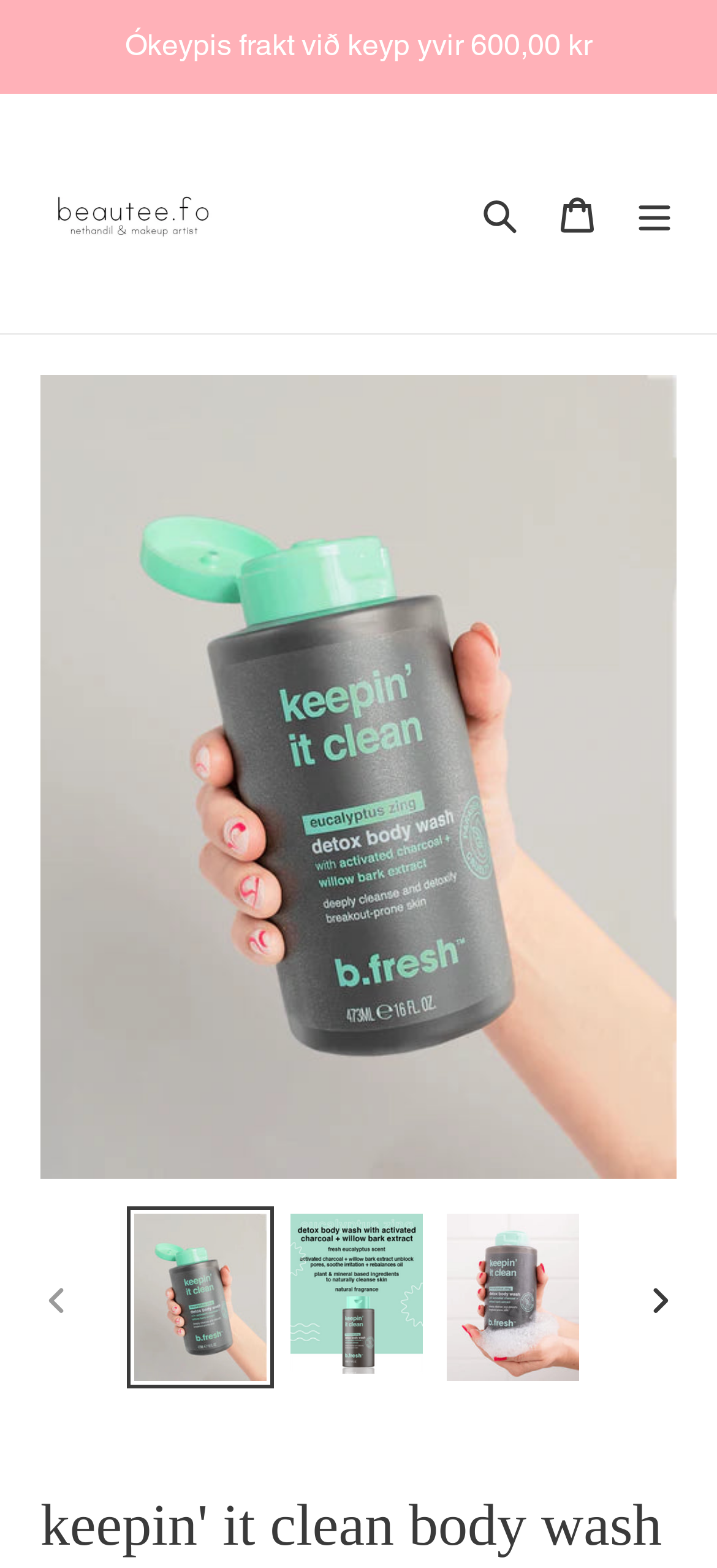Please provide a brief answer to the following inquiry using a single word or phrase:
What is the name of the body wash?

keepin' it clean body wash